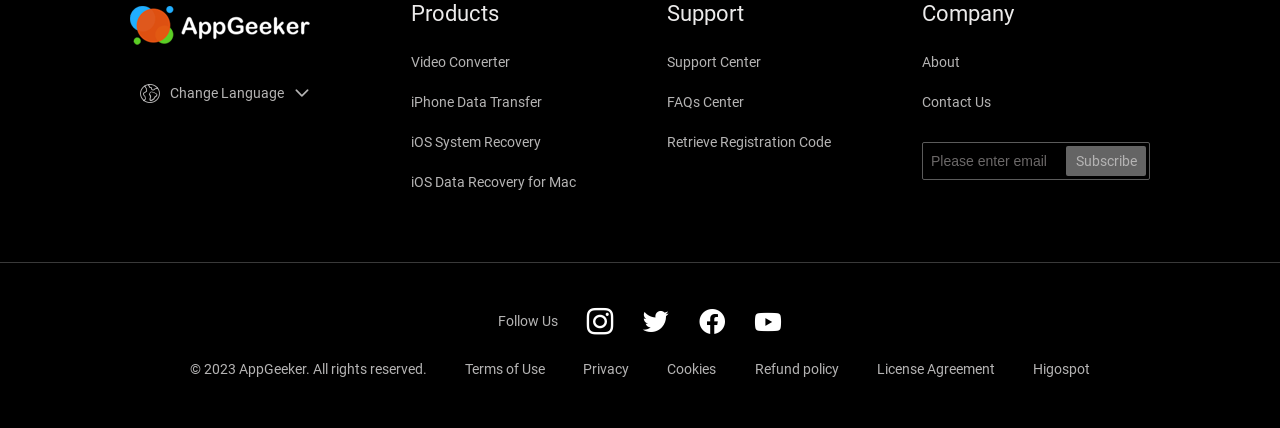What is the purpose of the textbox at the bottom of the webpage?
Using the visual information, answer the question in a single word or phrase.

Subscribe to newsletter